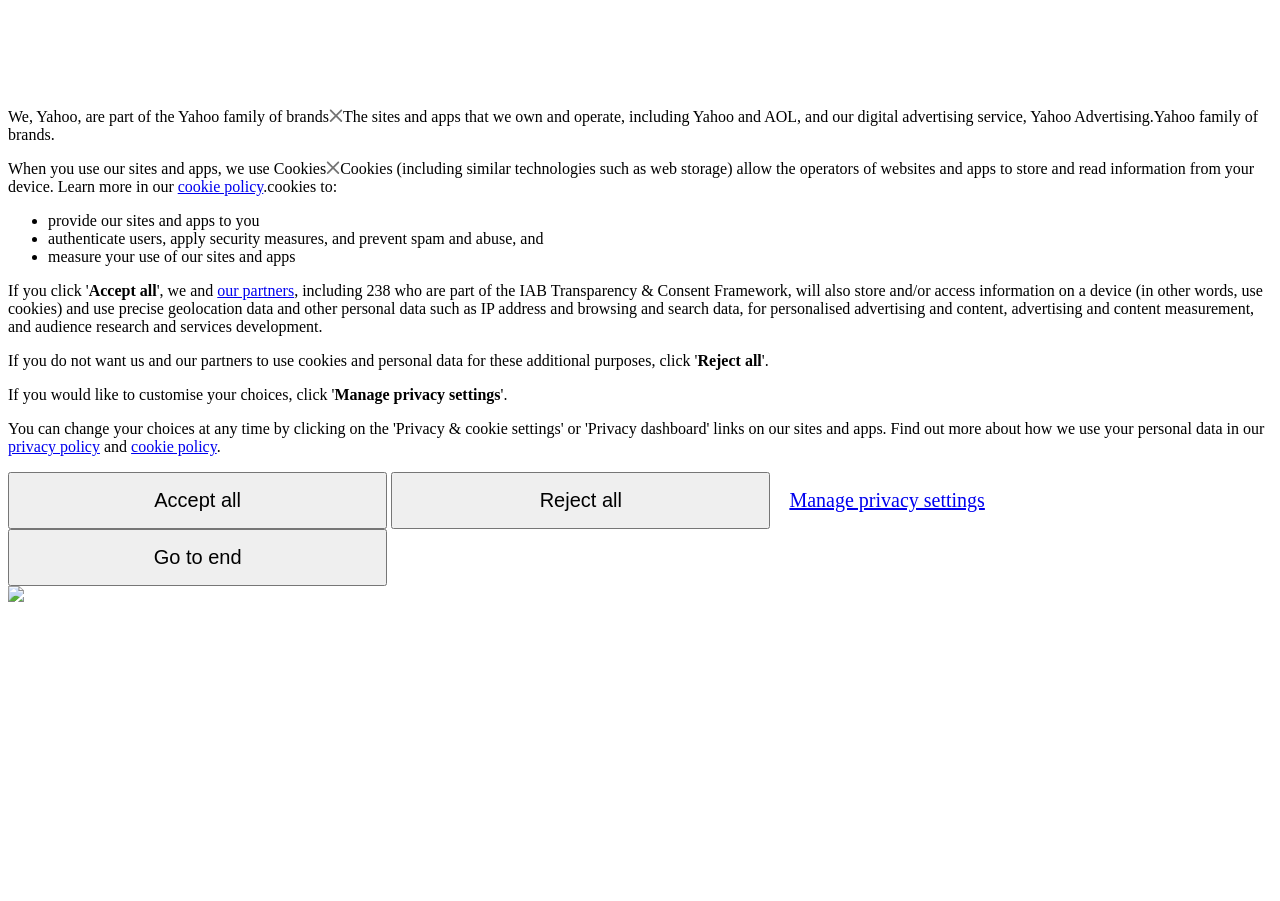Please answer the following question using a single word or phrase: 
How many partners are part of the IAB Transparency & Consent Framework?

238